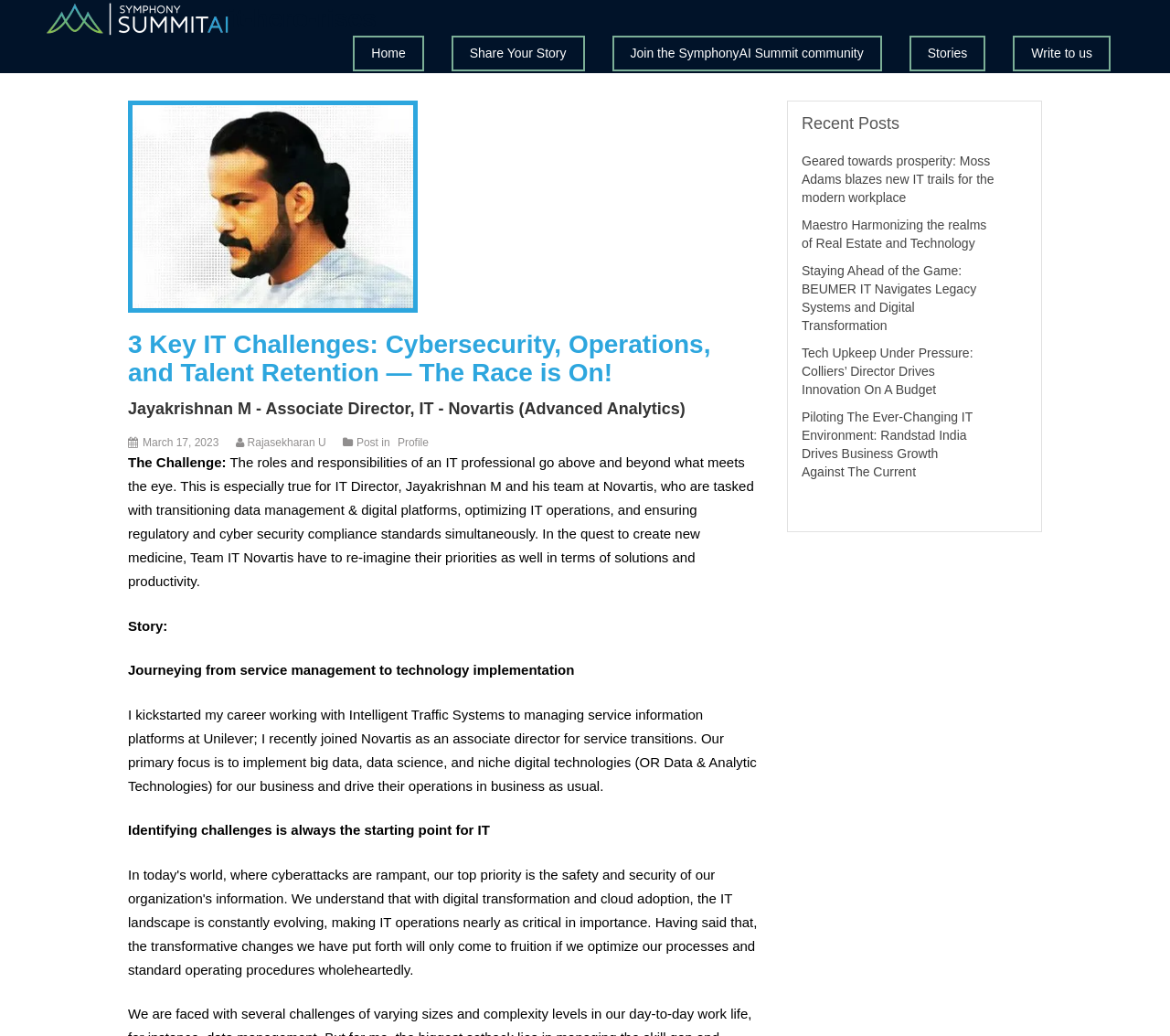Determine the bounding box coordinates of the target area to click to execute the following instruction: "Check the post 'Geared towards prosperity: Moss Adams blazes new IT trails for the modern workplace'."

[0.685, 0.146, 0.851, 0.199]